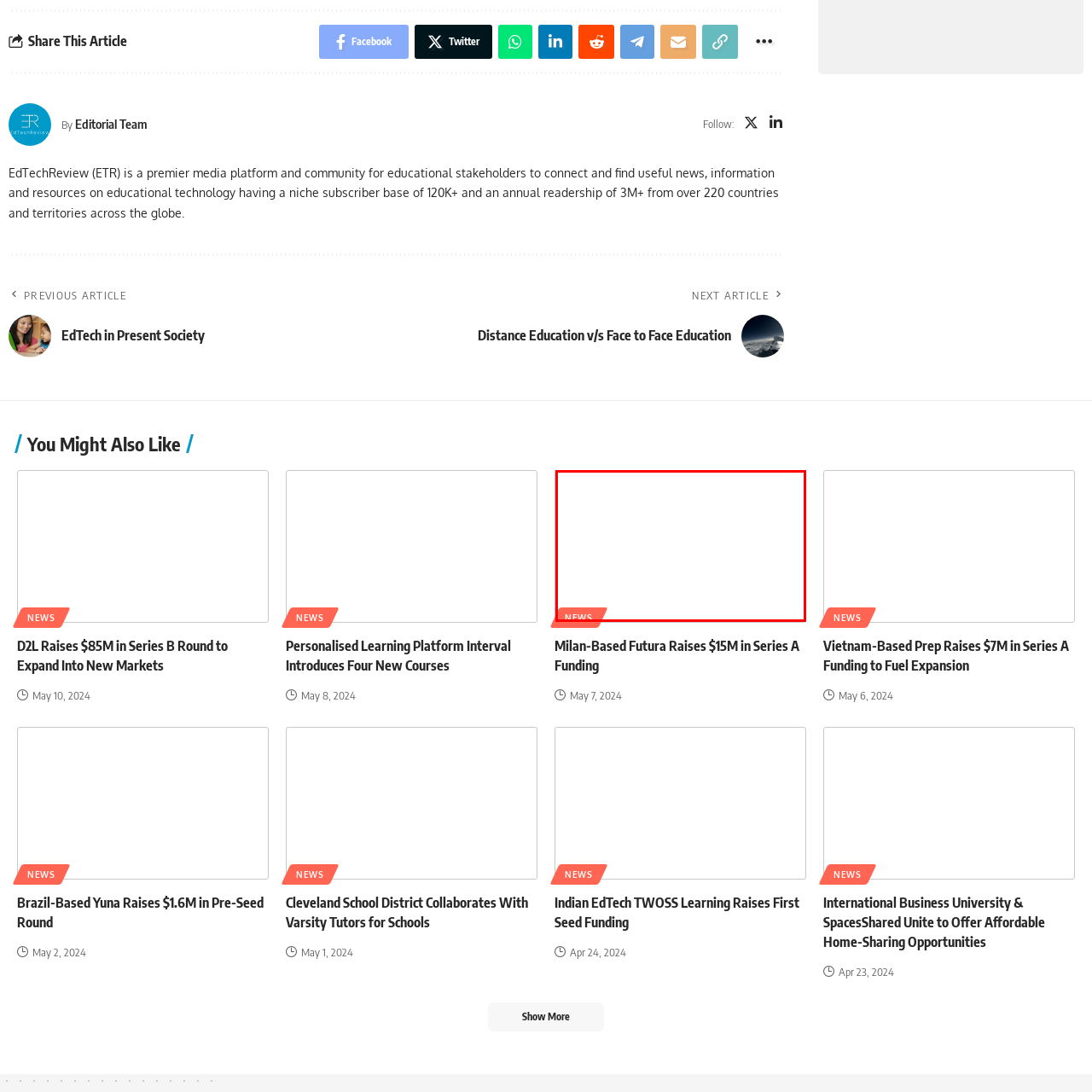Direct your attention to the part of the image marked by the red boundary and give a detailed response to the following question, drawing from the image: What sector is the company Futura part of?

According to the caption, the company Futura is part of the educational technology sector, which is mentioned as the context for the fundraising event.